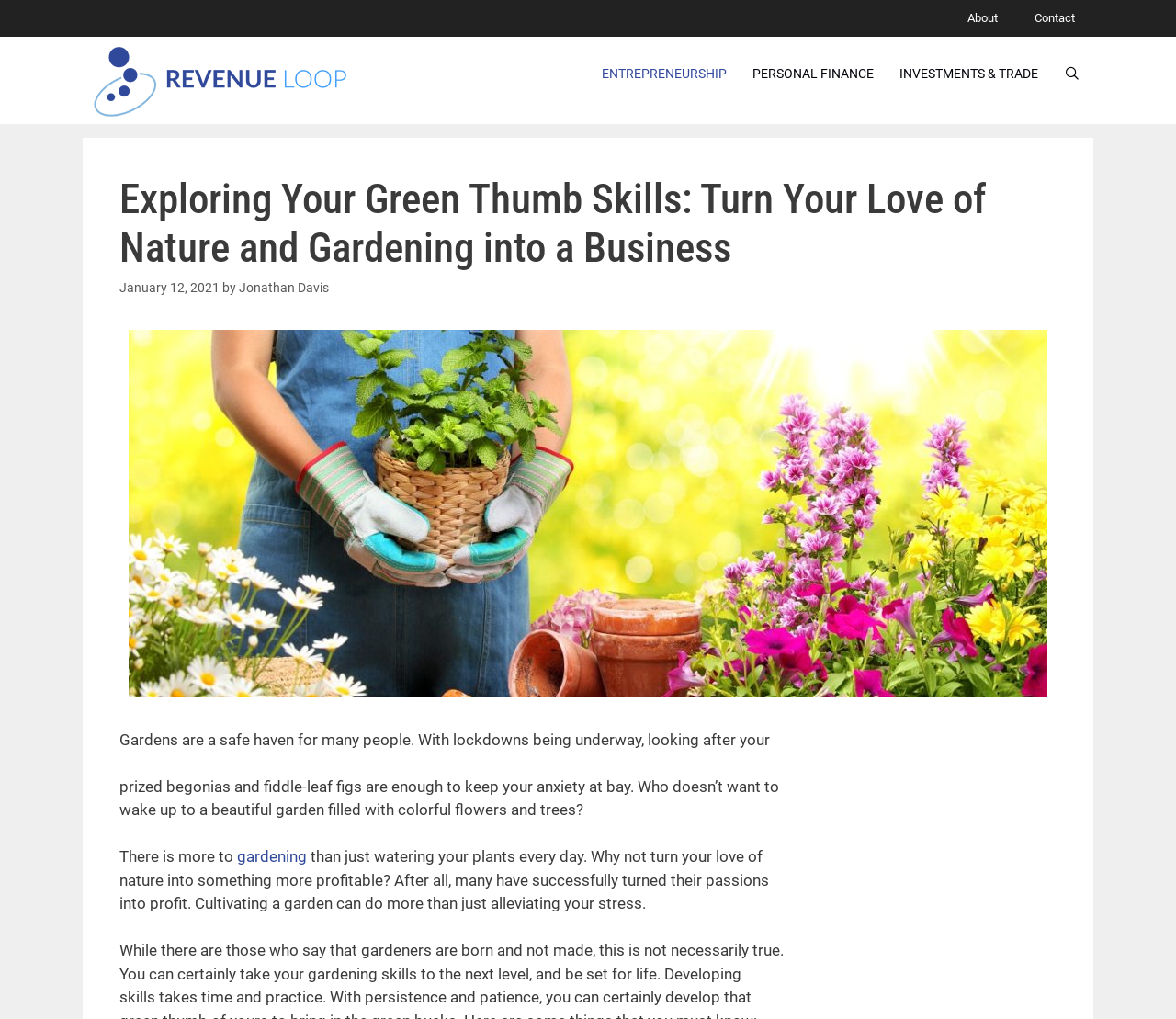Who is the author of the article?
Provide an in-depth and detailed explanation in response to the question.

The author of the article is mentioned in the text 'by Jonathan Davis'. This suggests that Jonathan Davis is the person who wrote the article.